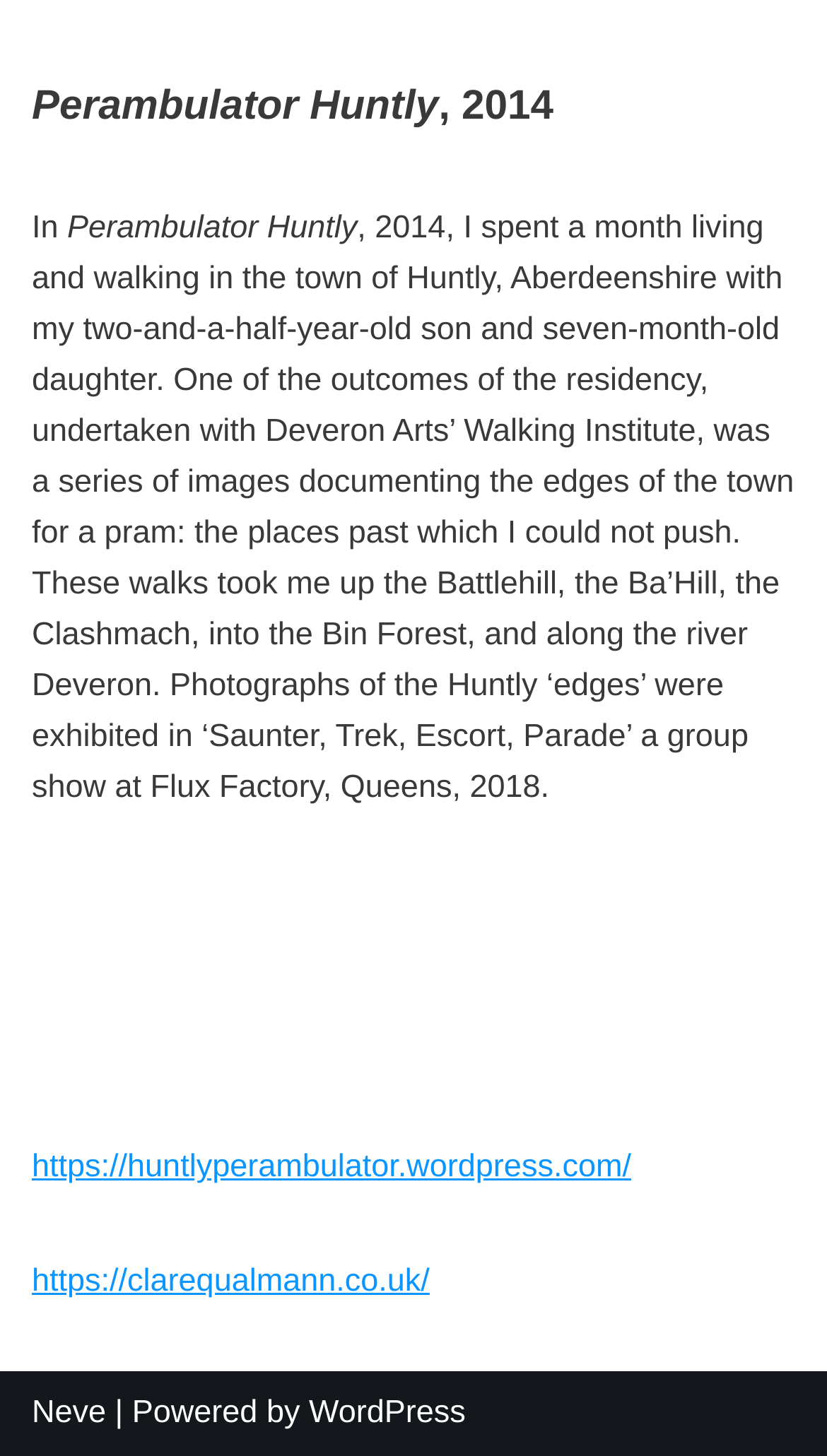Look at the image and write a detailed answer to the question: 
What is the name of the platform that powers the website?

The answer can be found in the link element with the text 'WordPress' which is located at the bottom of the webpage and indicates that the website is powered by WordPress.